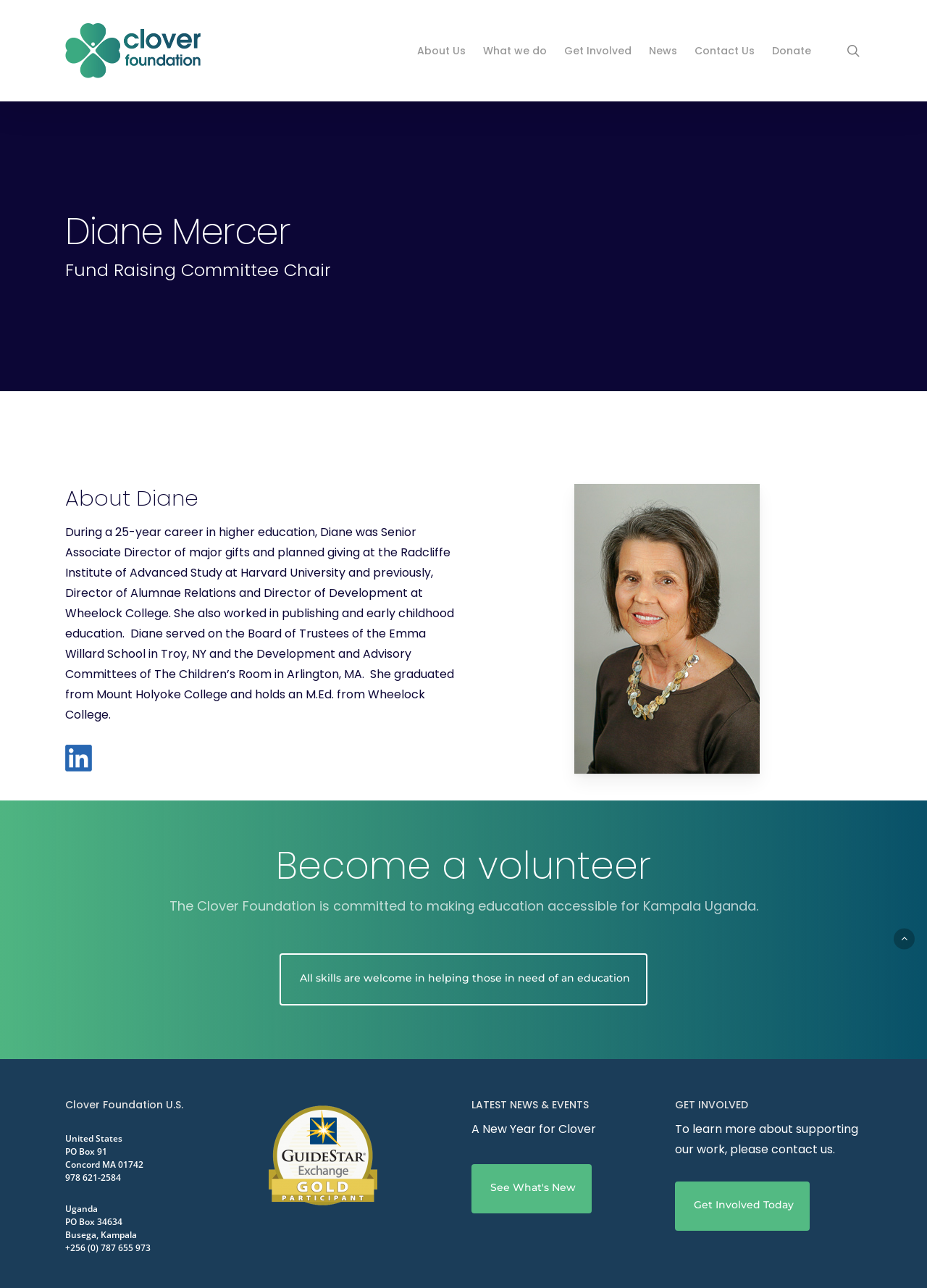Locate the bounding box coordinates of the clickable area needed to fulfill the instruction: "get involved today".

[0.728, 0.918, 0.873, 0.956]